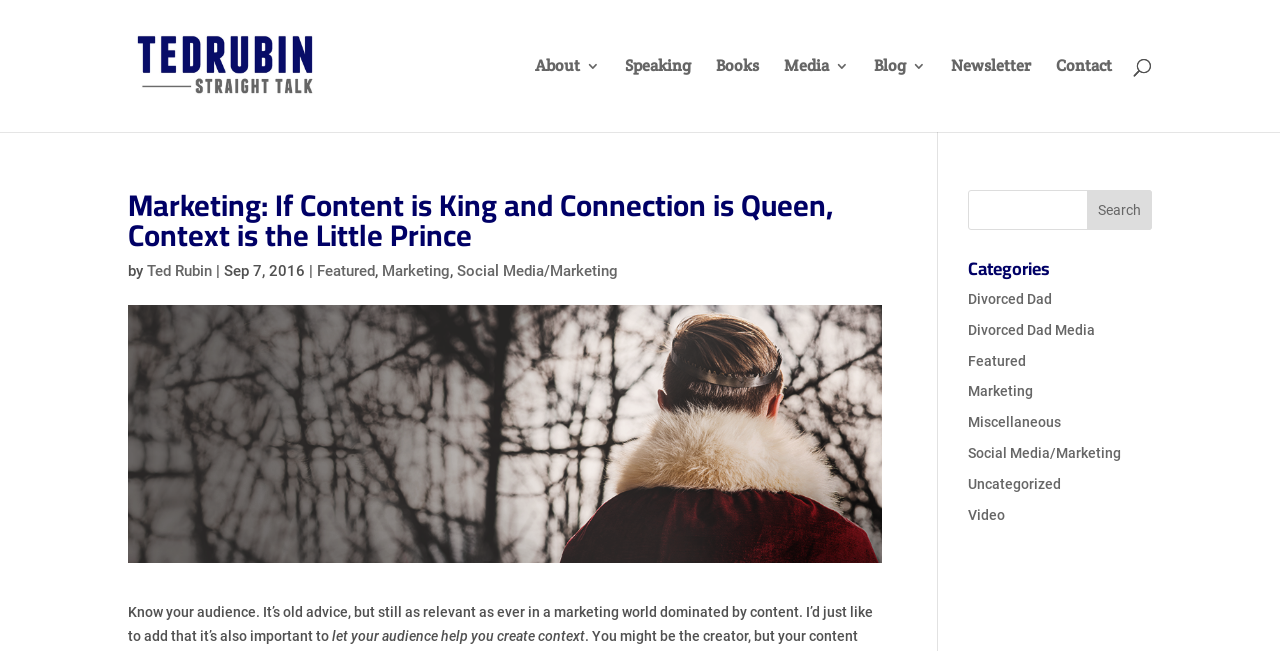Find the bounding box coordinates of the element to click in order to complete the given instruction: "View Ted Rubin's books."

[0.559, 0.091, 0.593, 0.203]